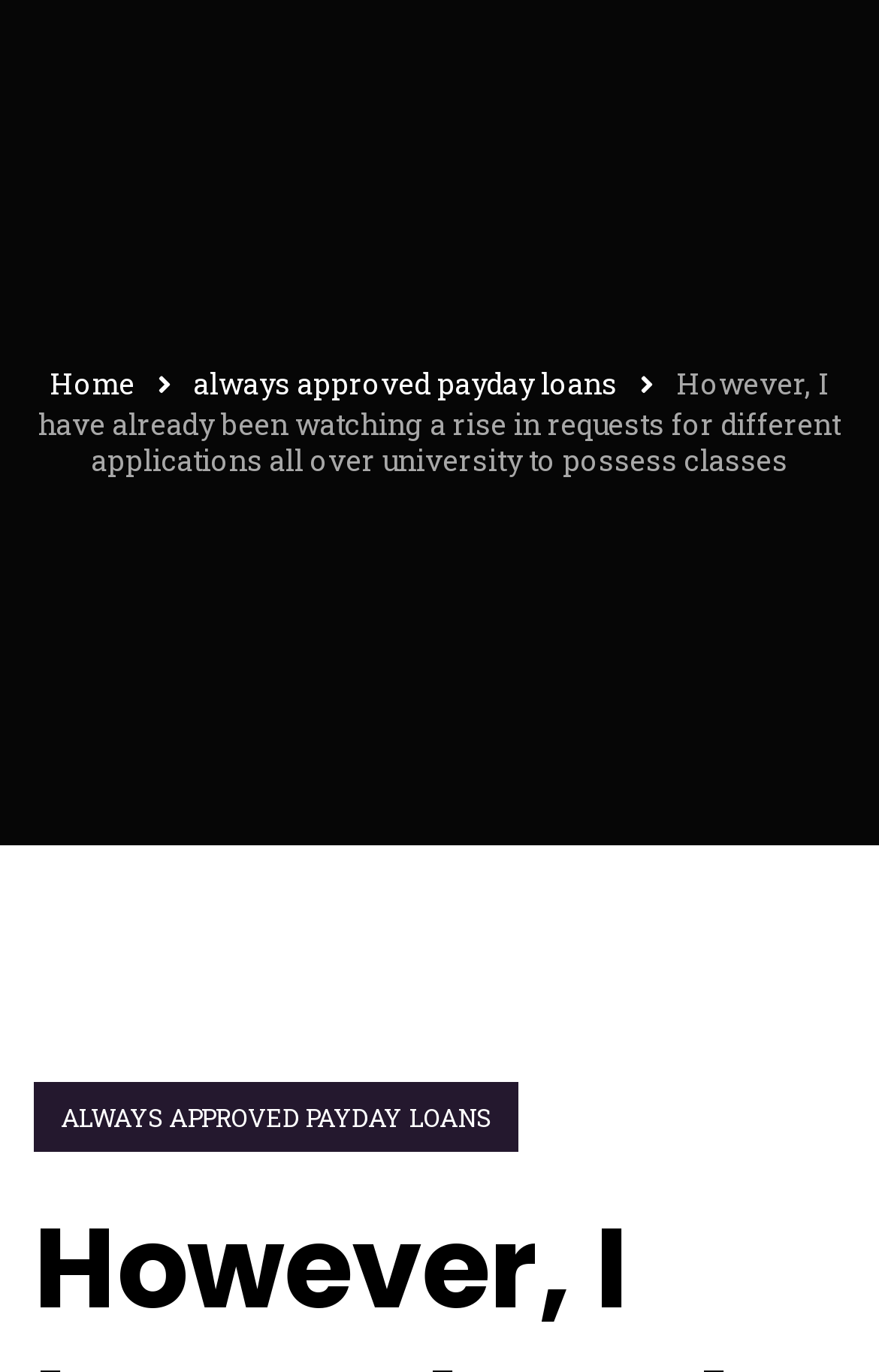Using floating point numbers between 0 and 1, provide the bounding box coordinates in the format (top-left x, top-left y, bottom-right x, bottom-right y). Locate the UI element described here: Home

[0.056, 0.266, 0.154, 0.292]